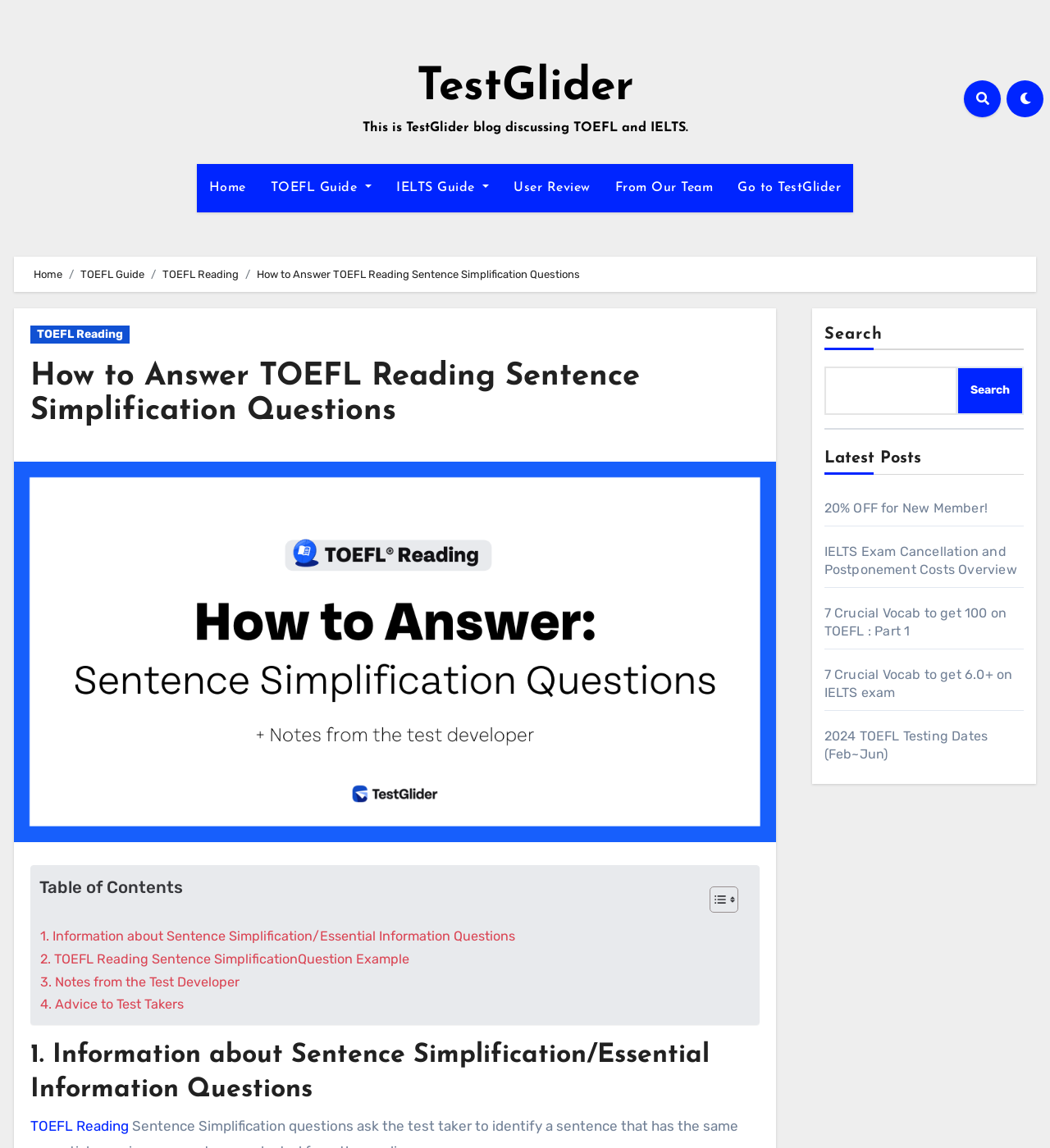Identify the bounding box coordinates for the UI element described as: "Toggle".

[0.656, 0.761, 0.707, 0.806]